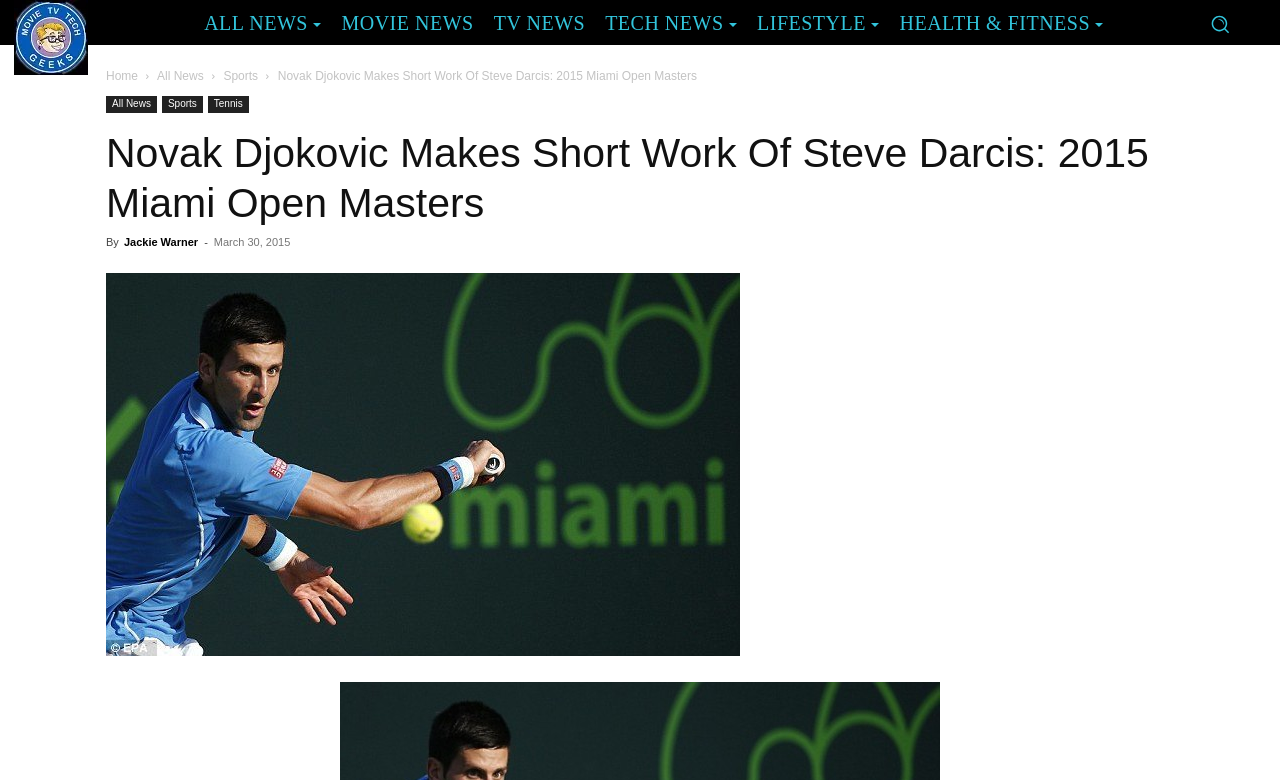Produce an extensive caption that describes everything on the webpage.

The webpage is about a news article titled "Novak Djokovic Makes Short Work Of Steve Darcis: 2015 Miami Open Masters". At the top left corner, there is a logo of "Movie TV Tech Geeks News" with a link to the website. Below the logo, there are several links to different categories, including "ALL NEWS", "MOVIE NEWS", "TV NEWS", "TECH NEWS", "LIFESTYLE", and "HEALTH & FITNESS", which are aligned horizontally. 

On the top right corner, there is a search button with a magnifying glass icon. Below the search button, there are three links: "Home", "All News", and "Sports", which are aligned vertically.

The main content of the webpage is the news article, which has a heading "Novak Djokovic Makes Short Work Of Steve Darcis: 2015 Miami Open Masters" at the top. Below the heading, there are three links: "All News", "Sports", and "Tennis", which are aligned horizontally. 

The article is written by "Jackie Warner" and was published on "March 30, 2015". The article content is accompanied by an image of Novak Djokovic beating Steve Darcis at the 2015 Miami Open Masters, which takes up a significant portion of the webpage.